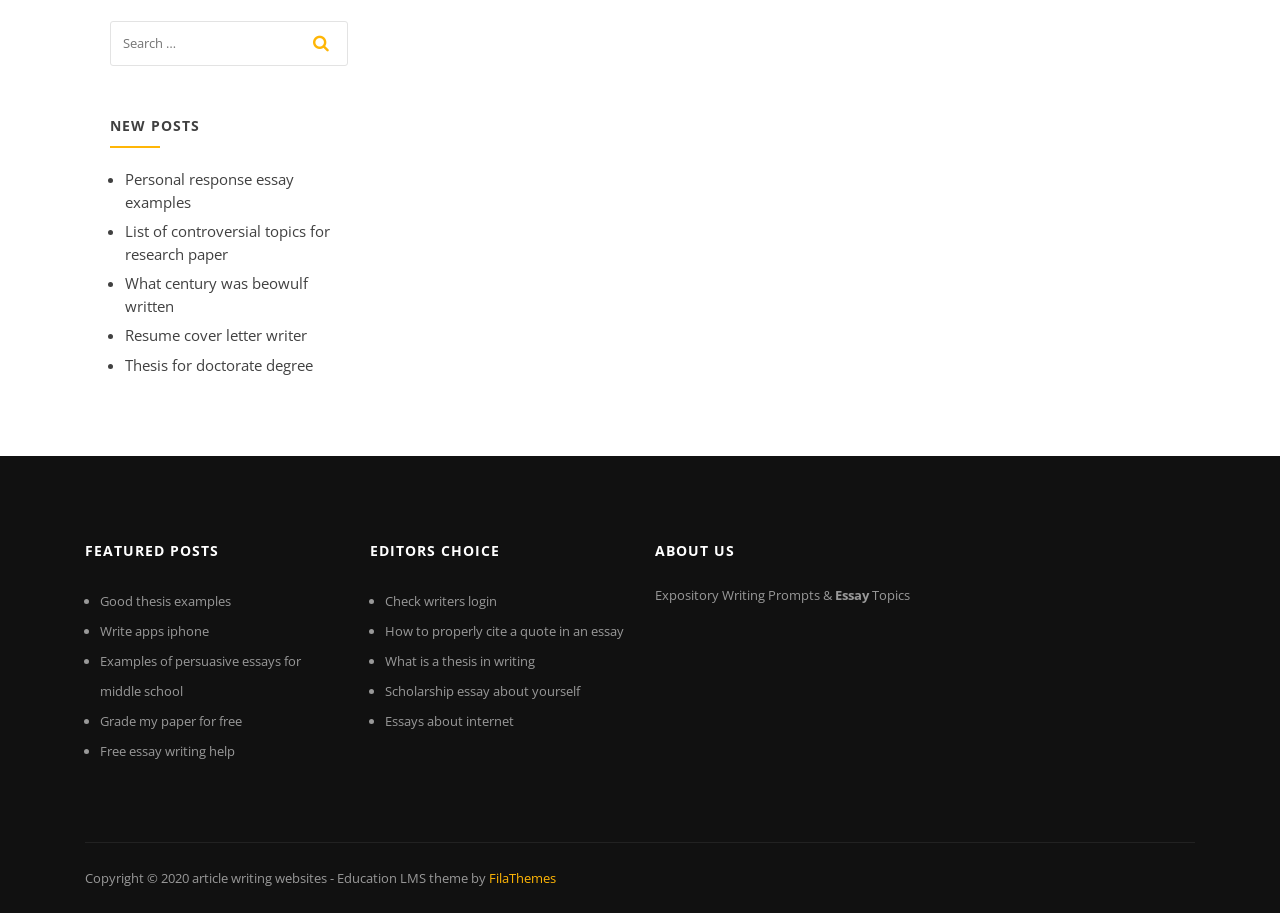Please find the bounding box for the UI element described by: "Thesis for doctorate degree".

[0.098, 0.388, 0.245, 0.41]